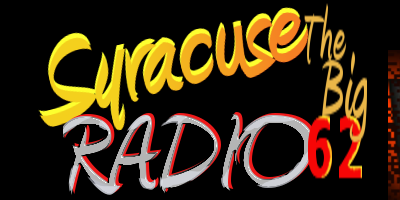What is the style of the typography in the logo?
Refer to the screenshot and answer in one word or phrase.

Playful